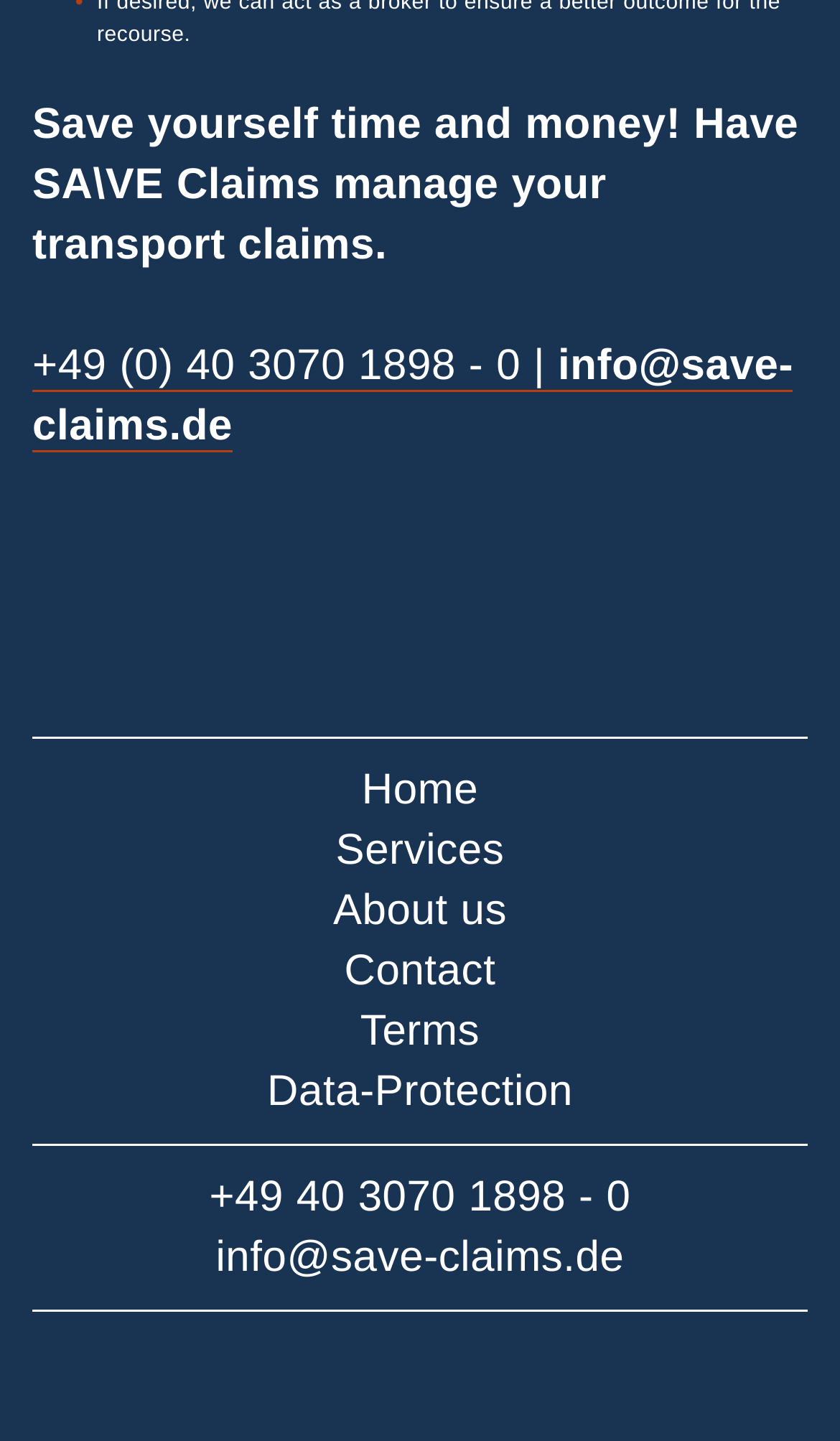Pinpoint the bounding box coordinates of the clickable element needed to complete the instruction: "Contact us via email". The coordinates should be provided as four float numbers between 0 and 1: [left, top, right, bottom].

[0.038, 0.238, 0.944, 0.313]